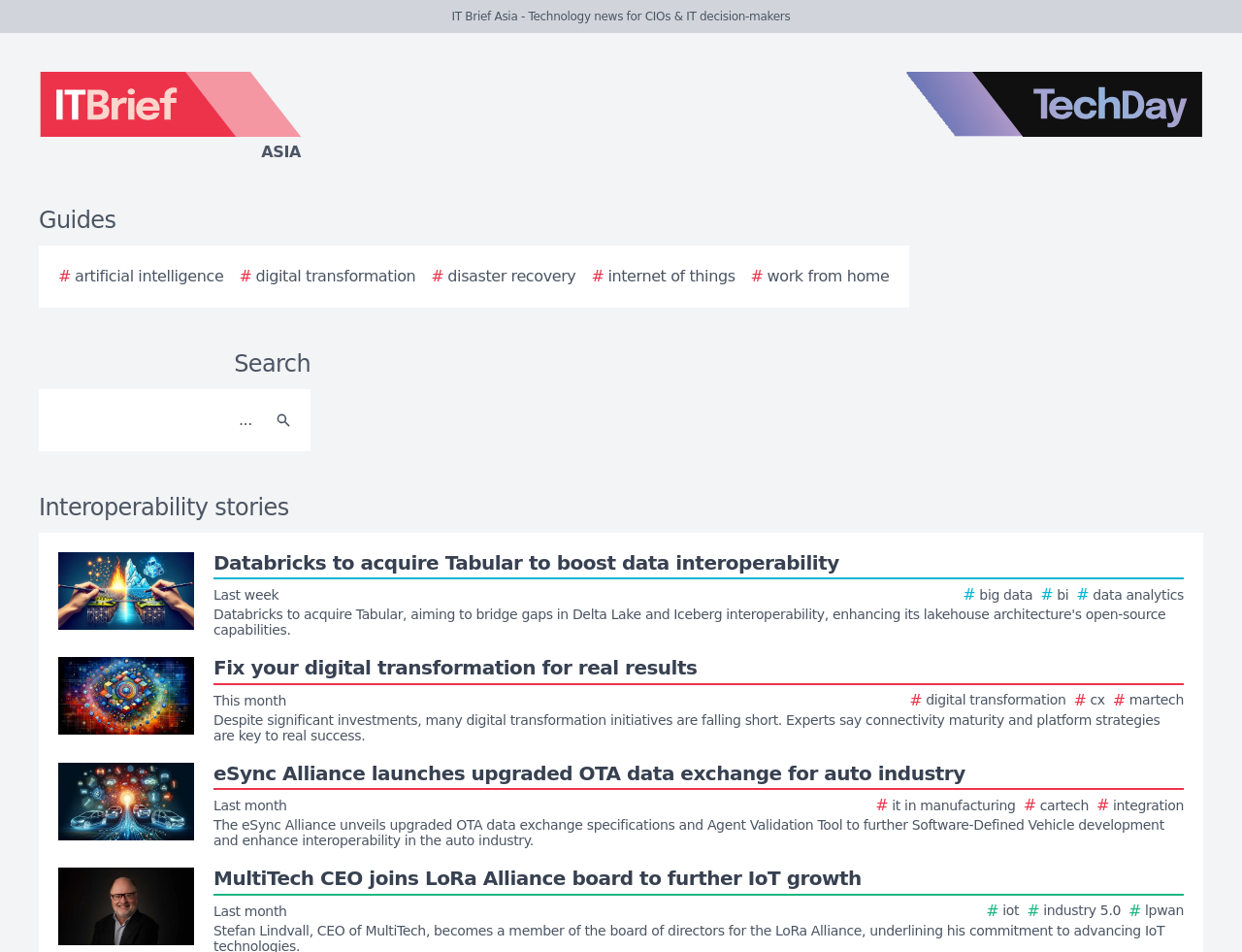Determine the bounding box coordinates of the element that should be clicked to execute the following command: "Leave a reply".

None